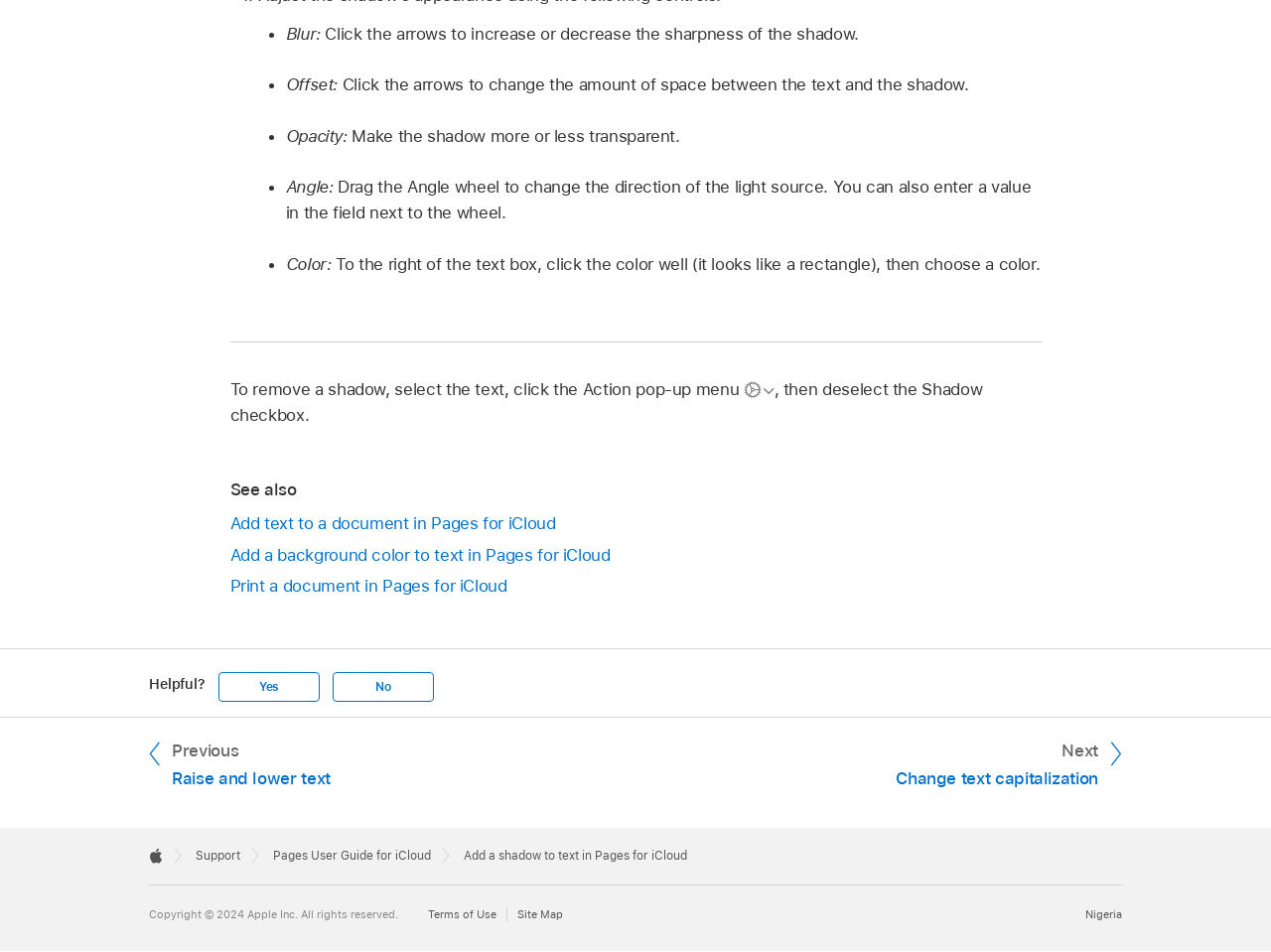Given the description of a UI element: "Previous Raise and lower text", identify the bounding box coordinates of the matching element in the webpage screenshot.

[0.117, 0.774, 0.283, 0.83]